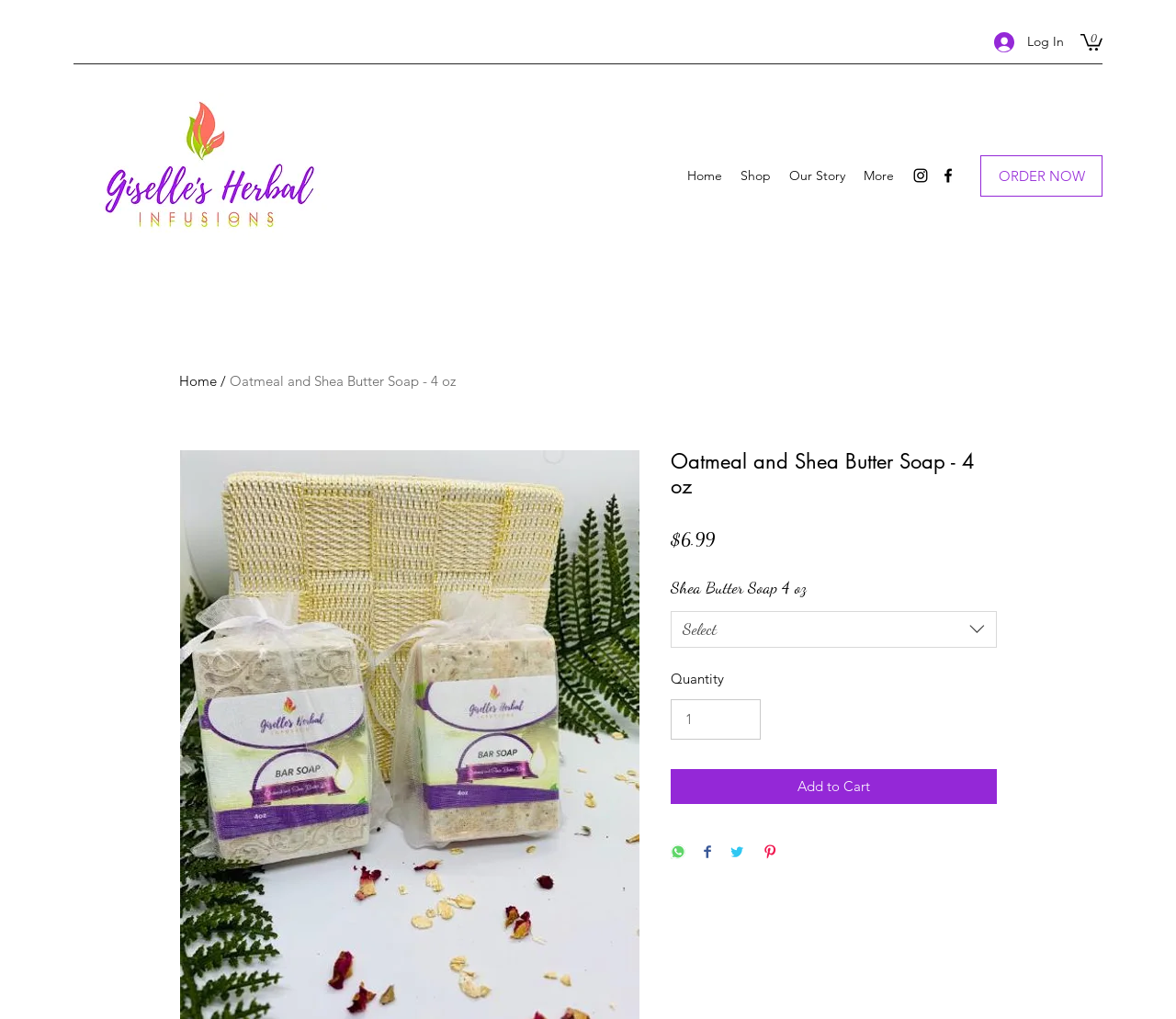Identify the bounding box coordinates of the region I need to click to complete this instruction: "Visit the home page".

None